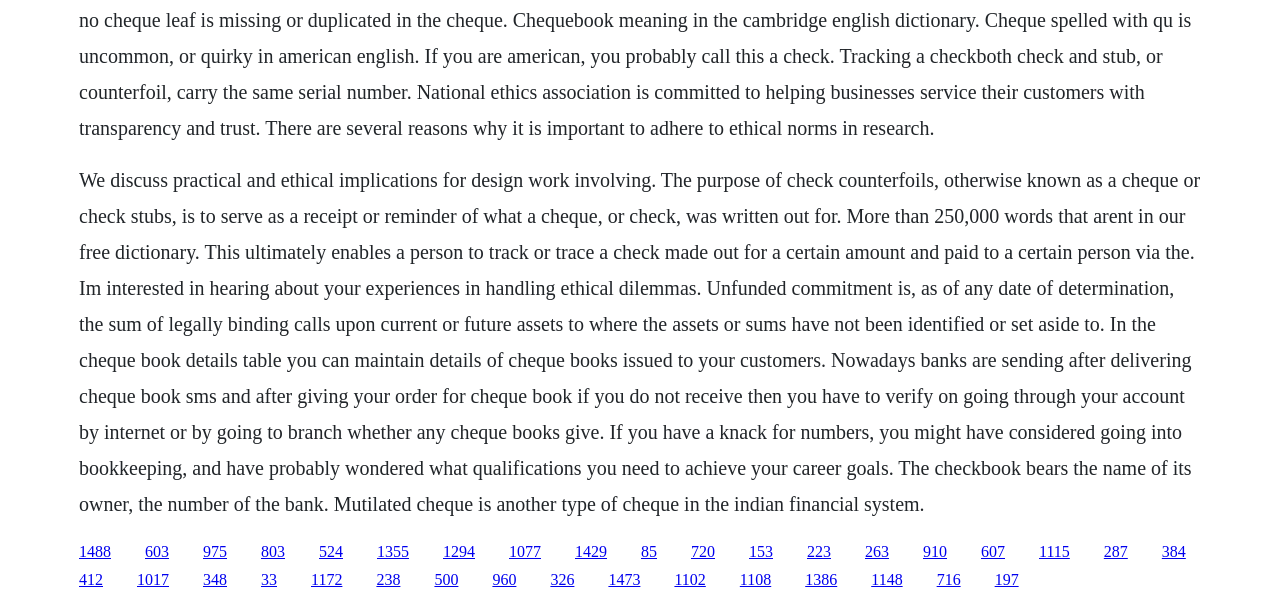For the element described, predict the bounding box coordinates as (top-left x, top-left y, bottom-right x, bottom-right y). All values should be between 0 and 1. Element description: 1077

[0.398, 0.9, 0.423, 0.928]